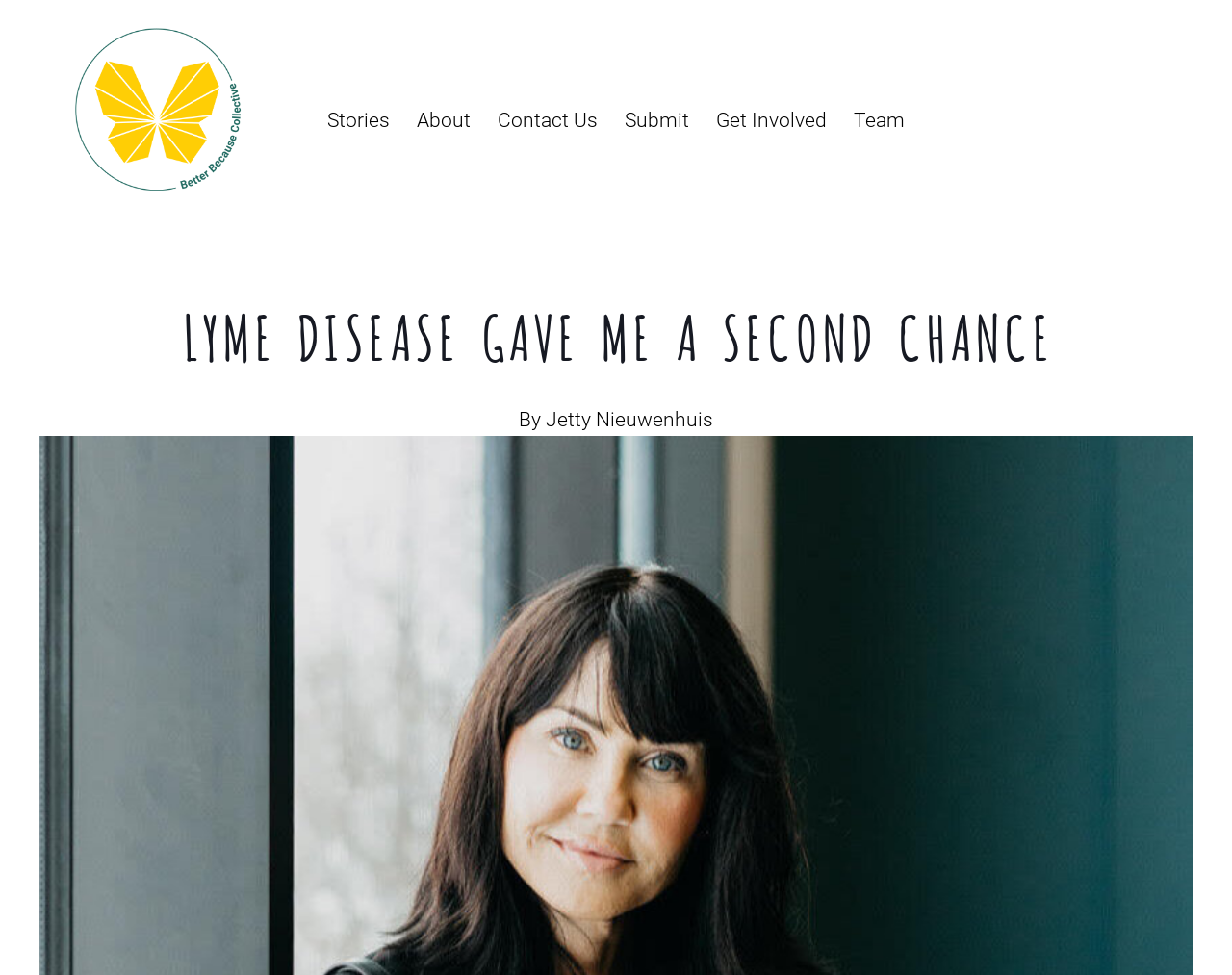How many links are in the top navigation bar?
Please look at the screenshot and answer in one word or a short phrase.

6